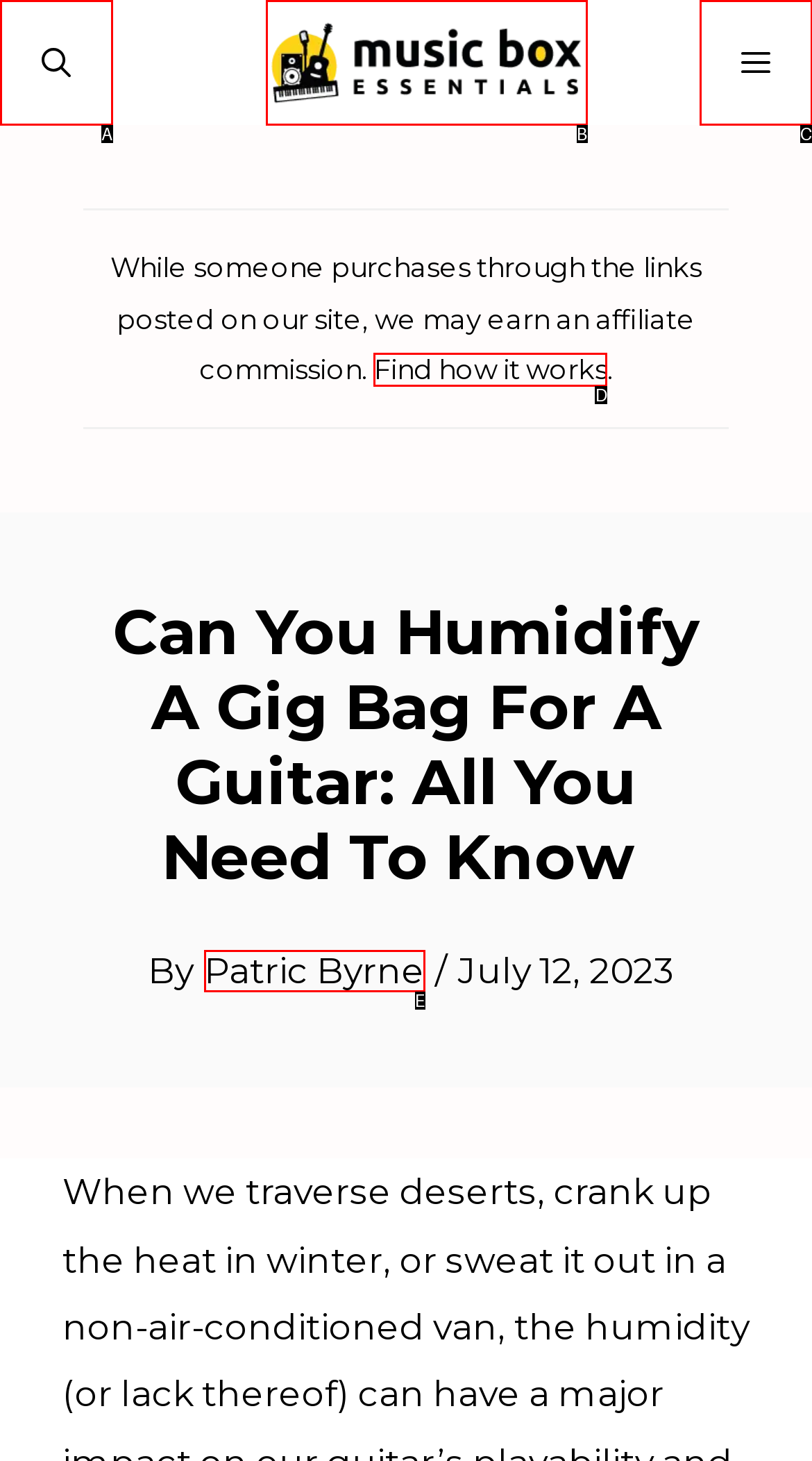Which UI element corresponds to this description: Find how it works
Reply with the letter of the correct option.

D